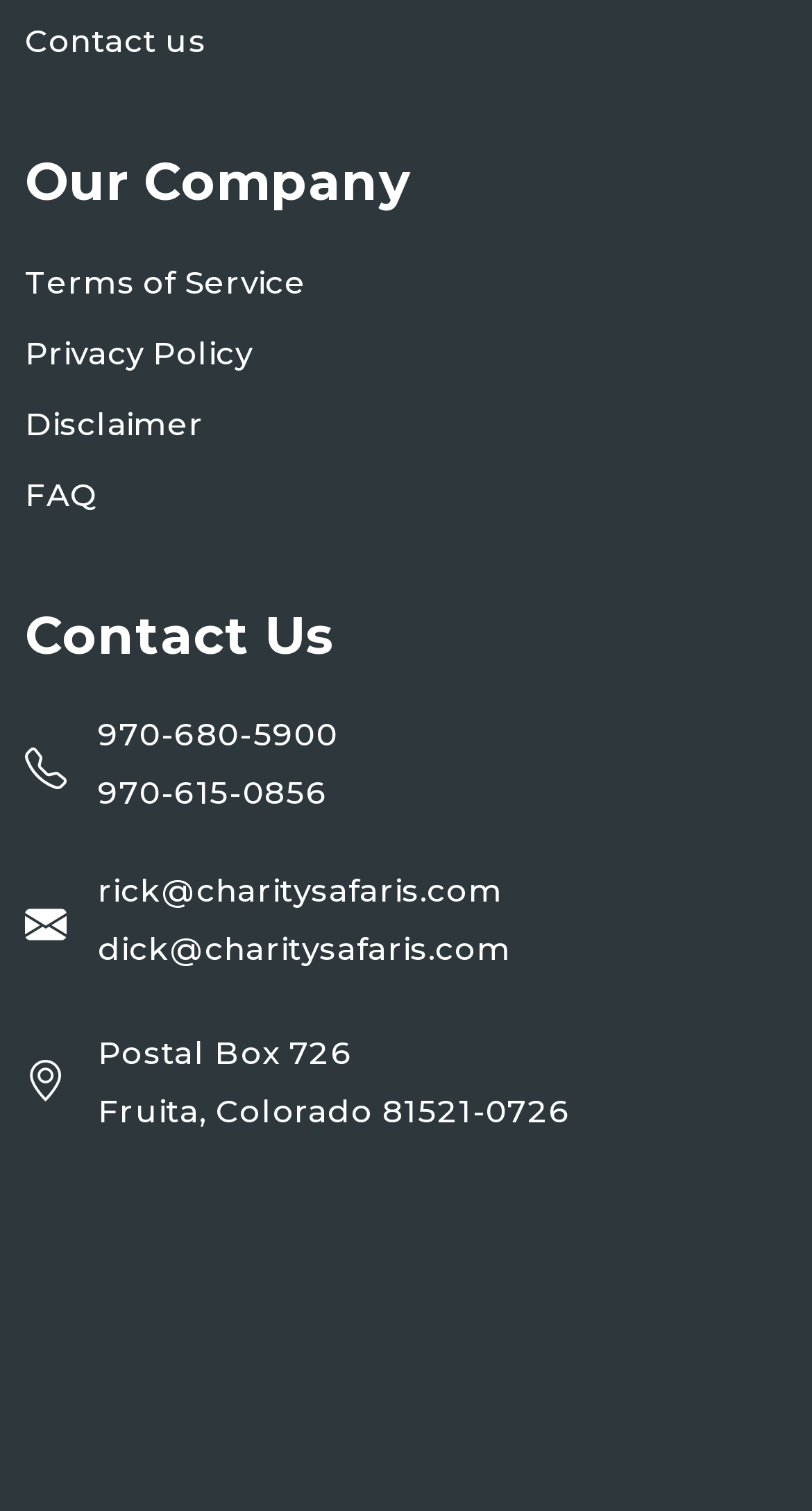Please provide the bounding box coordinates for the element that needs to be clicked to perform the following instruction: "View June 2024". The coordinates should be given as four float numbers between 0 and 1, i.e., [left, top, right, bottom].

None